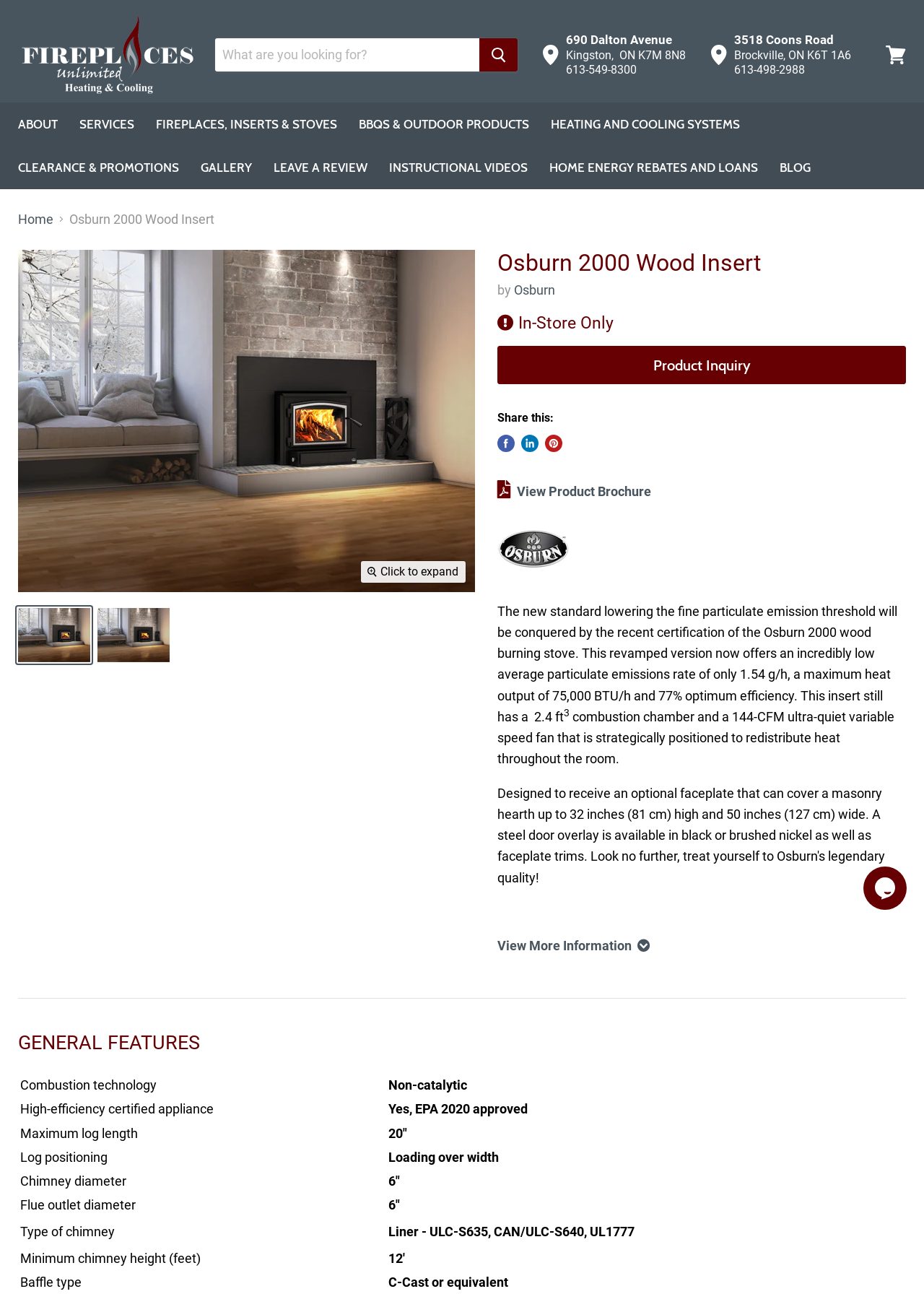Respond to the question with just a single word or phrase: 
What is the address of Fireplaces Unlimited Heating & Cooling?

690 Dalton Avenue, Kingston, ON K7M 8N8